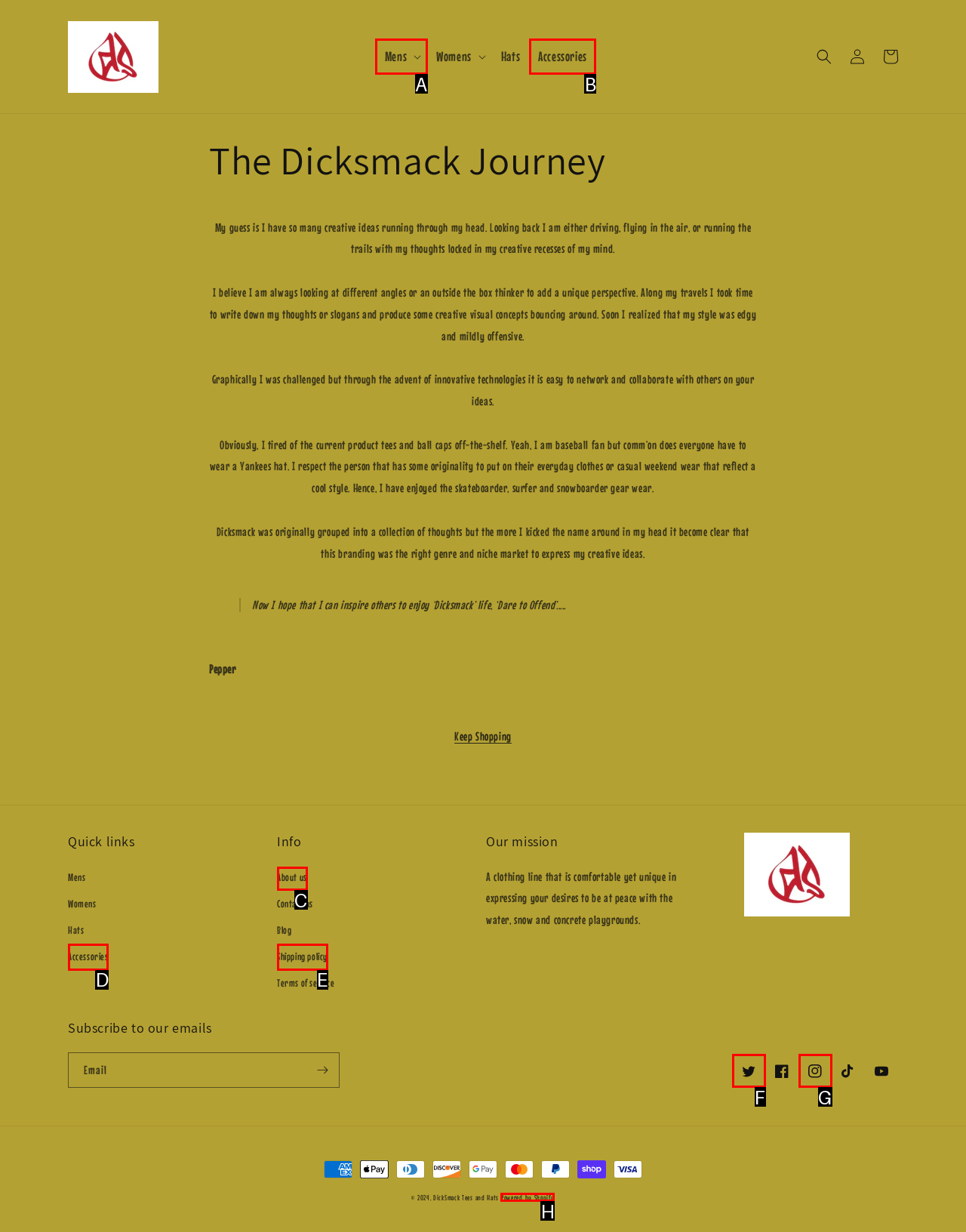What is the letter of the UI element you should click to Visit the 'About us' page? Provide the letter directly.

C